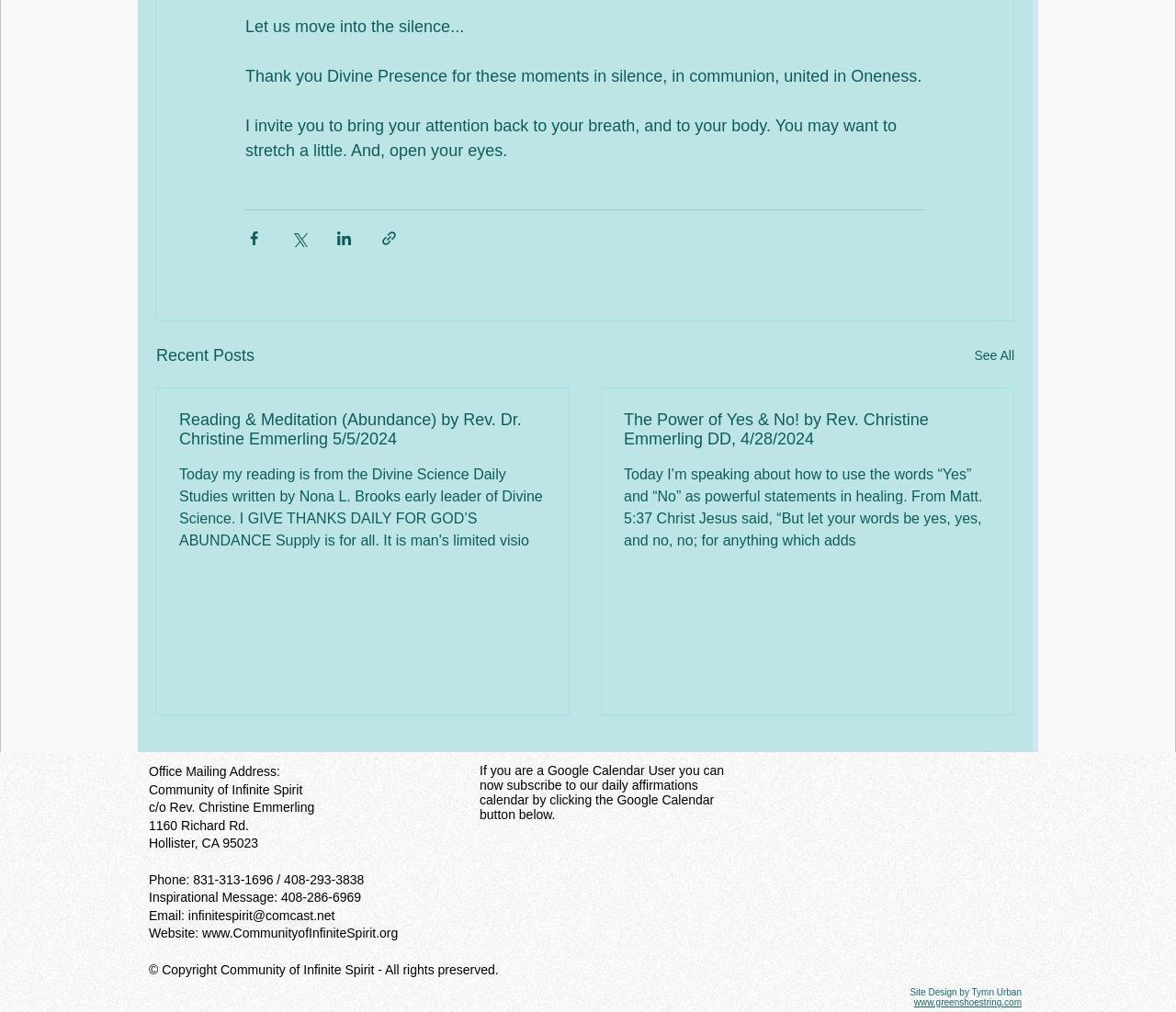Pinpoint the bounding box coordinates of the area that must be clicked to complete this instruction: "Read 'Reading & Meditation (Abundance) by Rev. Dr. Christine Emmerling 5/5/2024'".

[0.152, 0.406, 0.465, 0.444]